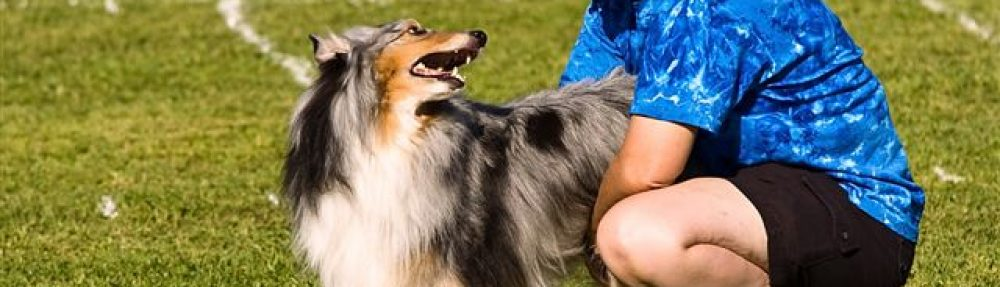Refer to the image and provide an in-depth answer to the question:
What is the person wearing?

According to the caption, the person is dressed in a 'bright blue tie-dye shirt and black shorts', which indicates their casual and playful attire.